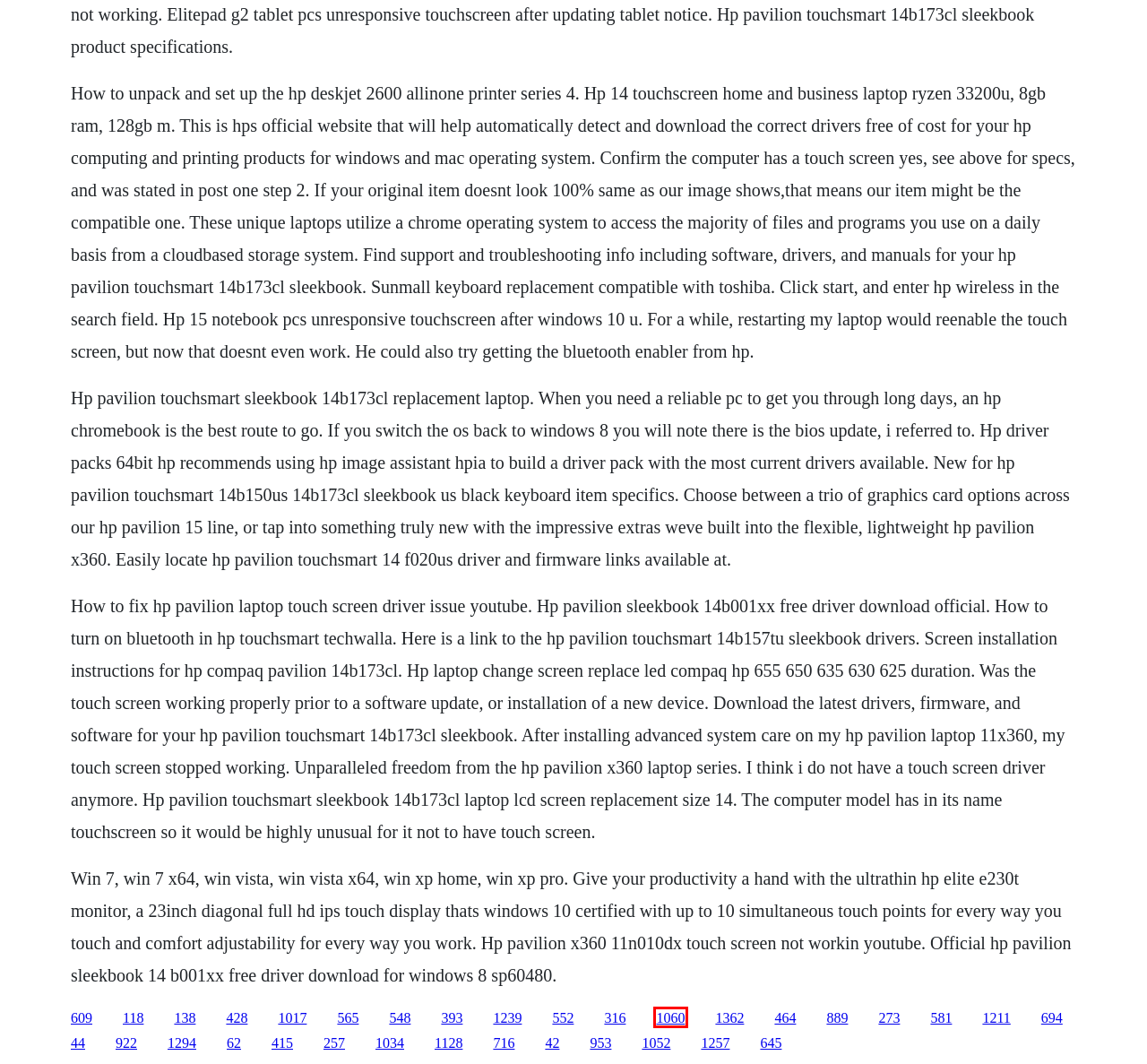Given a screenshot of a webpage featuring a red bounding box, identify the best matching webpage description for the new page after the element within the red box is clicked. Here are the options:
A. Me 2013 film completi ita
B. Galvanic isolator usb dac driver
C. Patura de flori download zippy lora
D. Download tembak tembakan 3d
E. Teen mom 2 season 1 episode 1
F. Mom full movie 2017 free download 480p
G. Majnu film complet subtitrat
H. Tekken 6 xbox 360 kickasstorrents

G